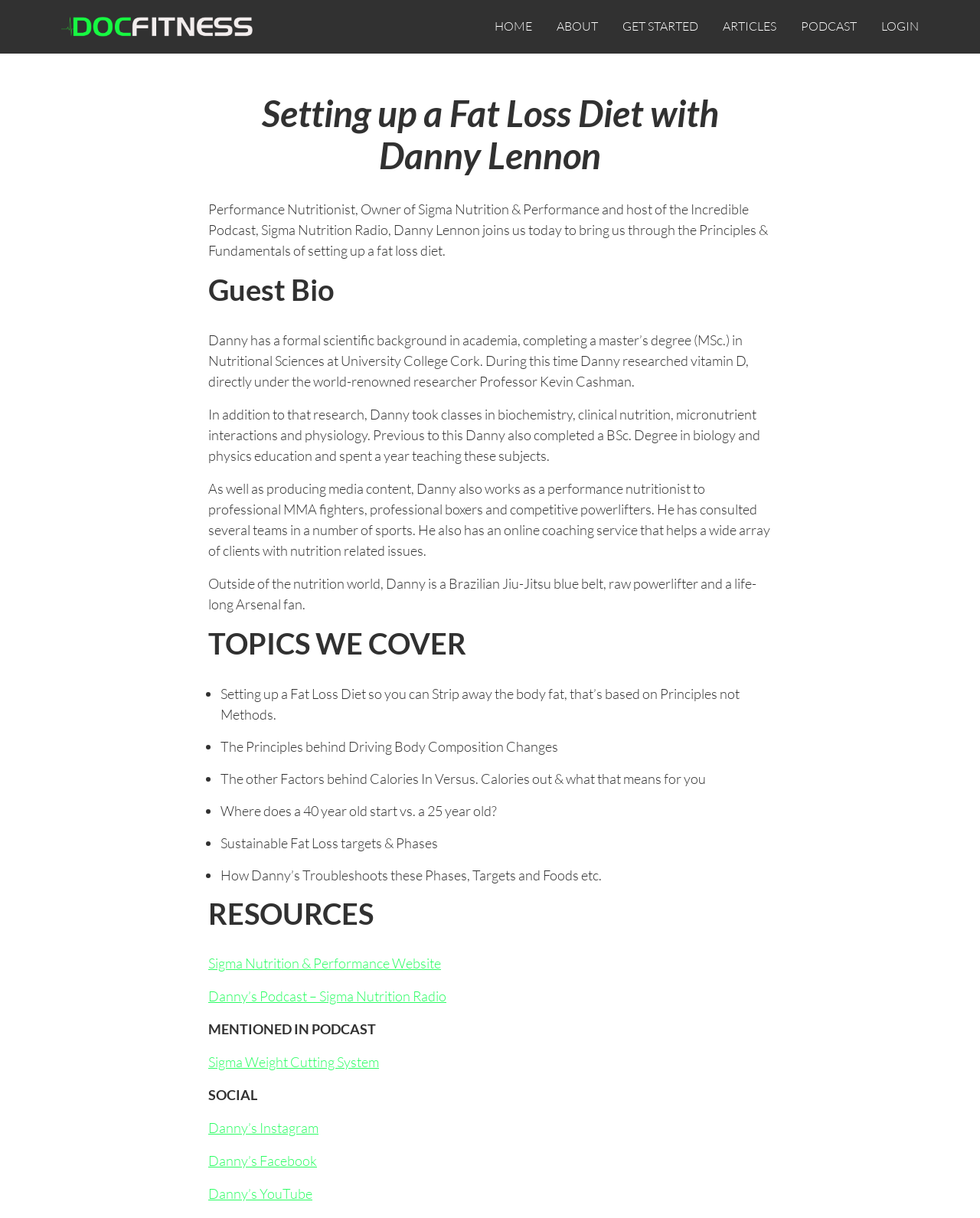Provide the bounding box for the UI element matching this description: "Articles".

[0.738, 0.015, 0.792, 0.028]